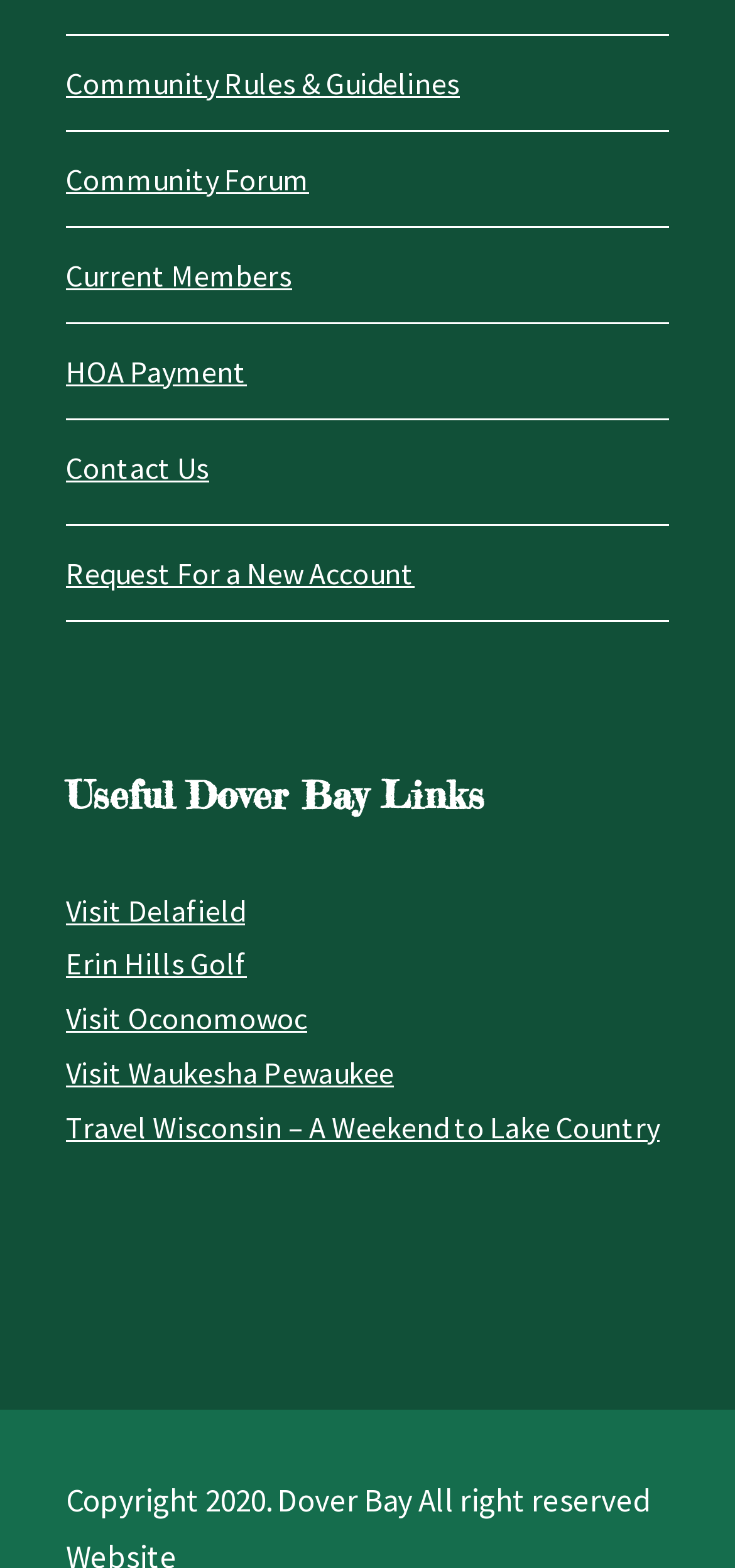Highlight the bounding box coordinates of the region I should click on to meet the following instruction: "Visit Delafield".

[0.09, 0.568, 0.333, 0.592]